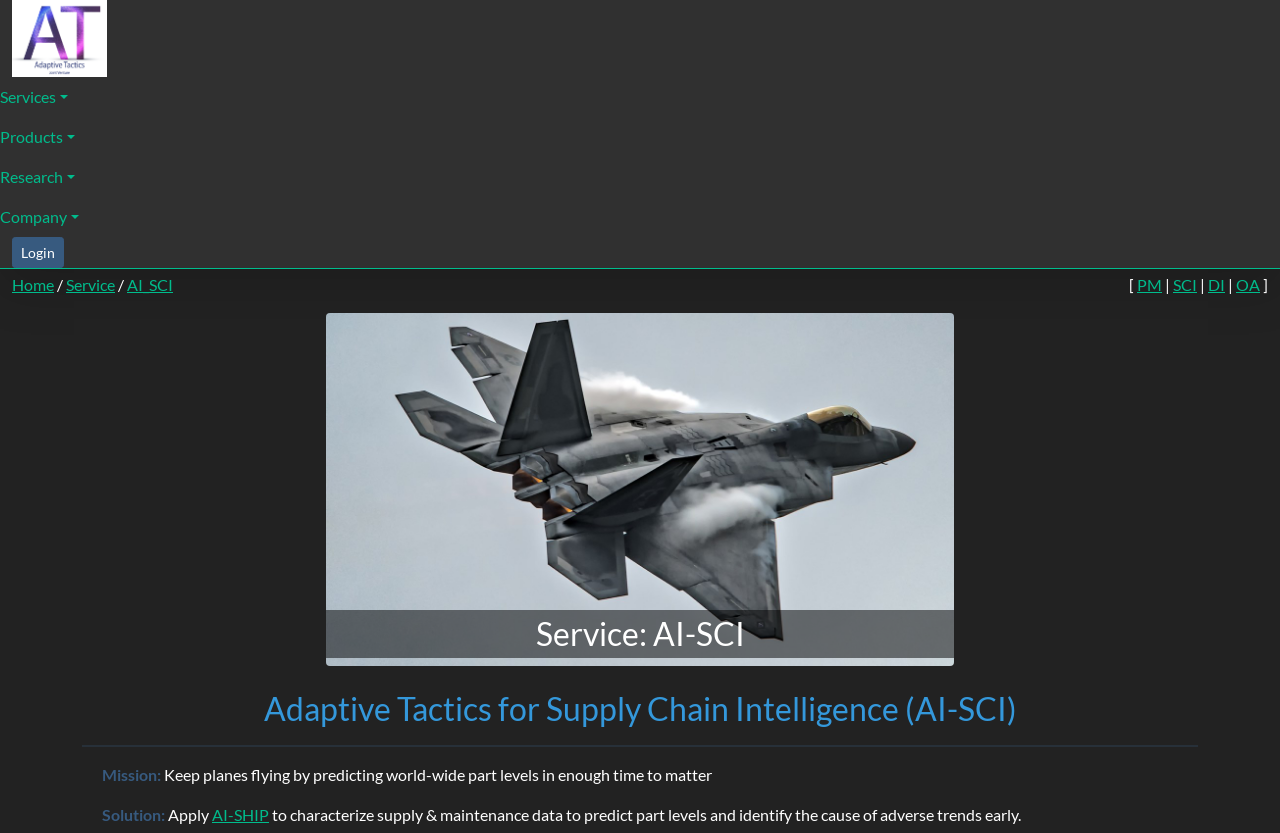Please locate the bounding box coordinates of the element's region that needs to be clicked to follow the instruction: "Click the Home link". The bounding box coordinates should be provided as four float numbers between 0 and 1, i.e., [left, top, right, bottom].

[0.009, 0.33, 0.042, 0.353]